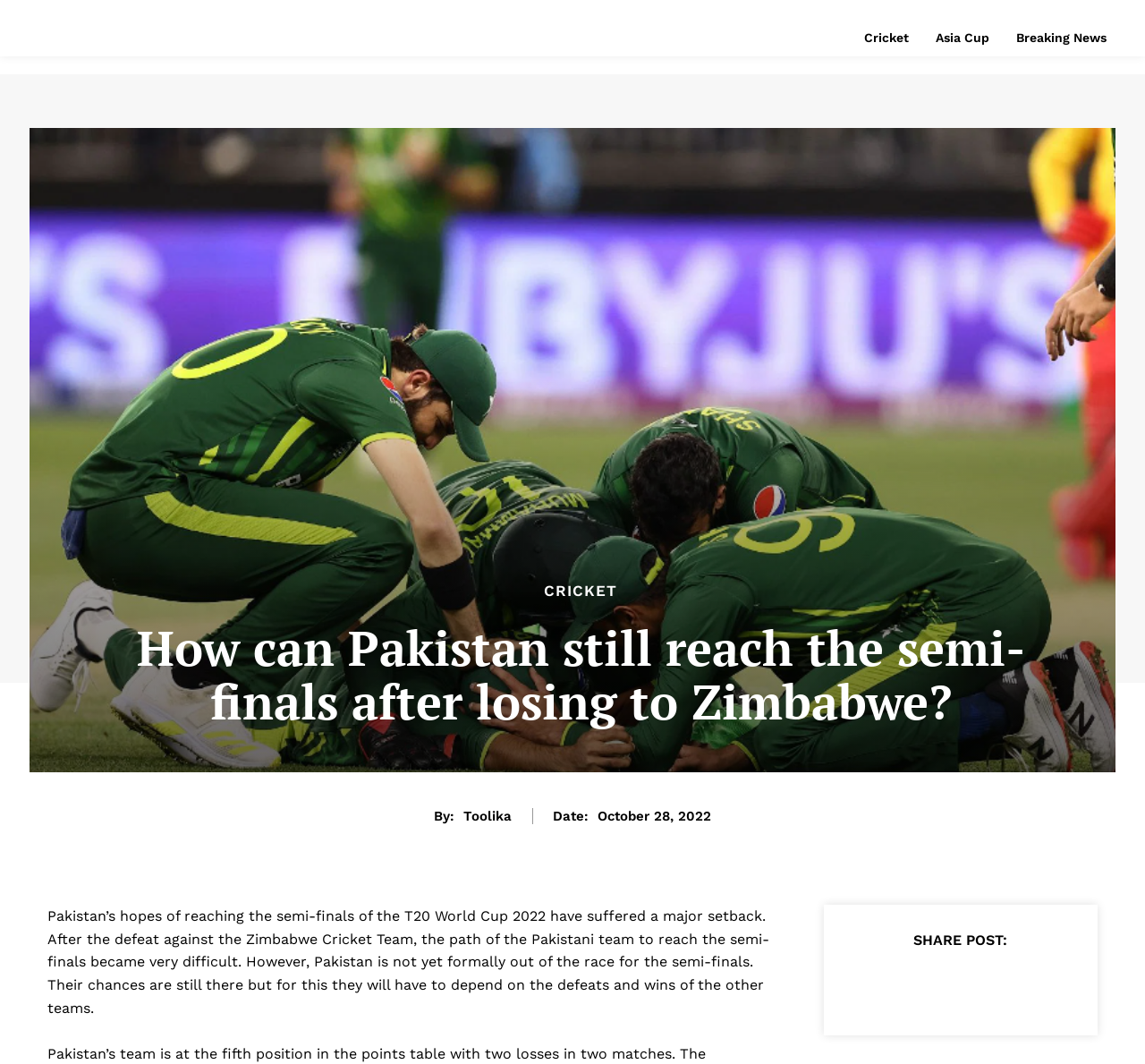Please find the main title text of this webpage.

How can Pakistan still reach the semi-finals after losing to Zimbabwe?